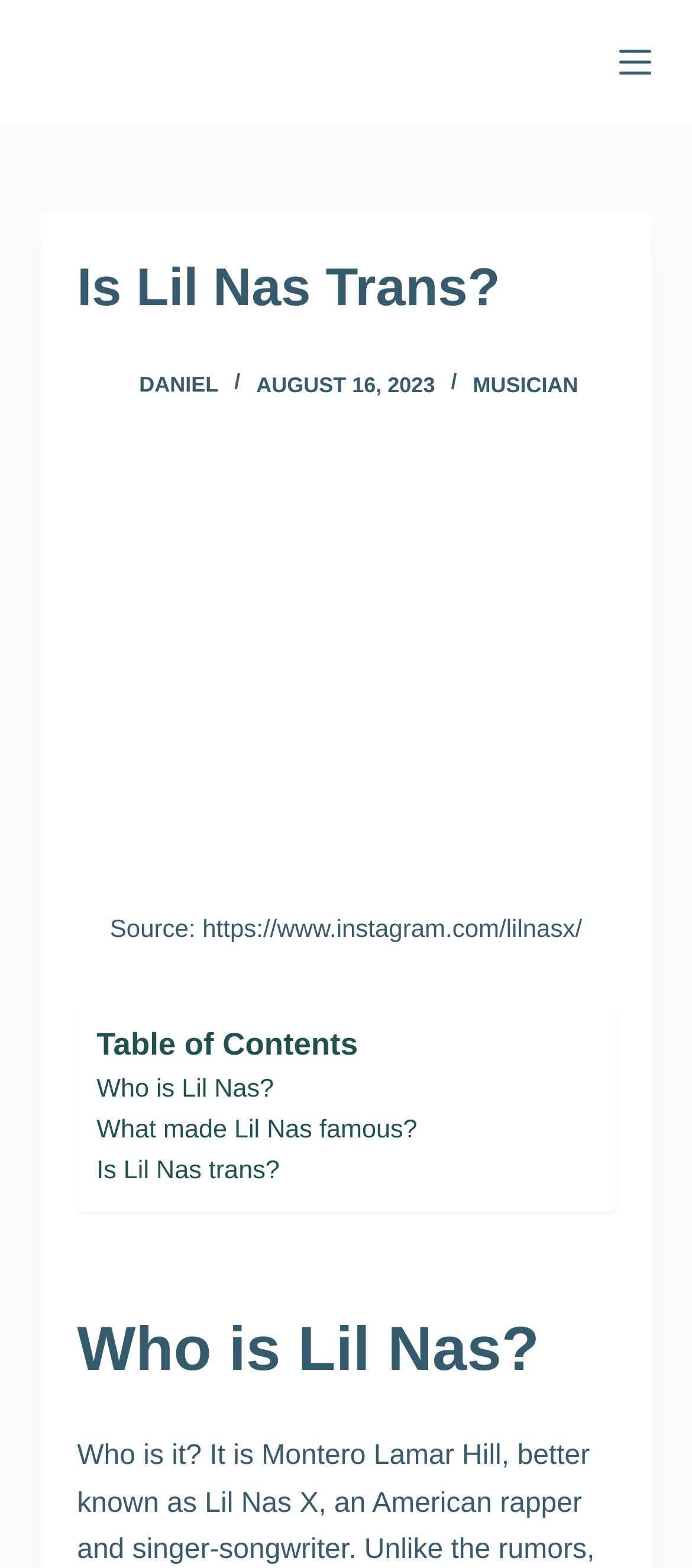Please find and generate the text of the main header of the webpage.

Is Lil Nas Trans?